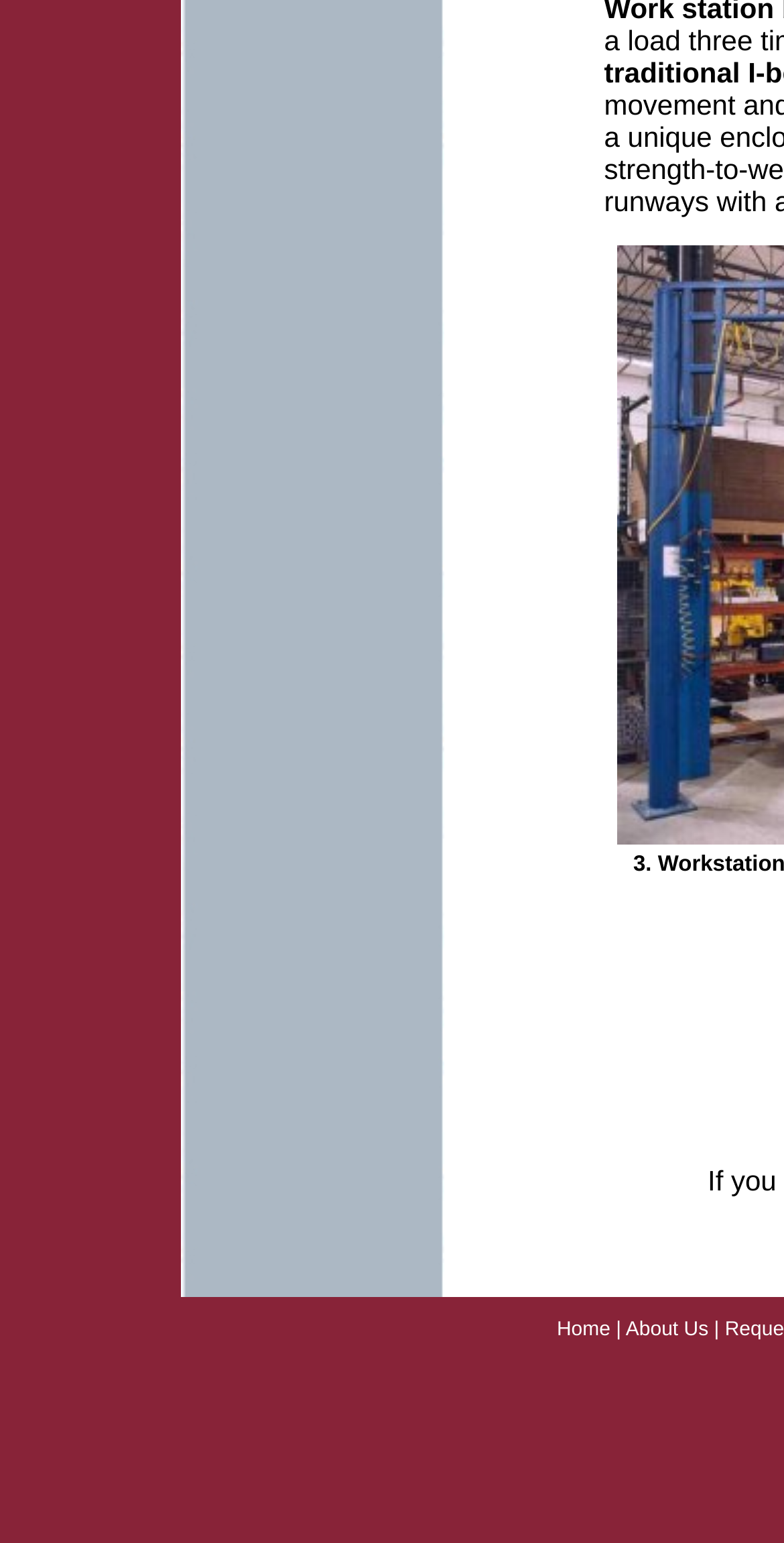Identify the bounding box of the UI component described as: "Home".

[0.71, 0.855, 0.779, 0.869]